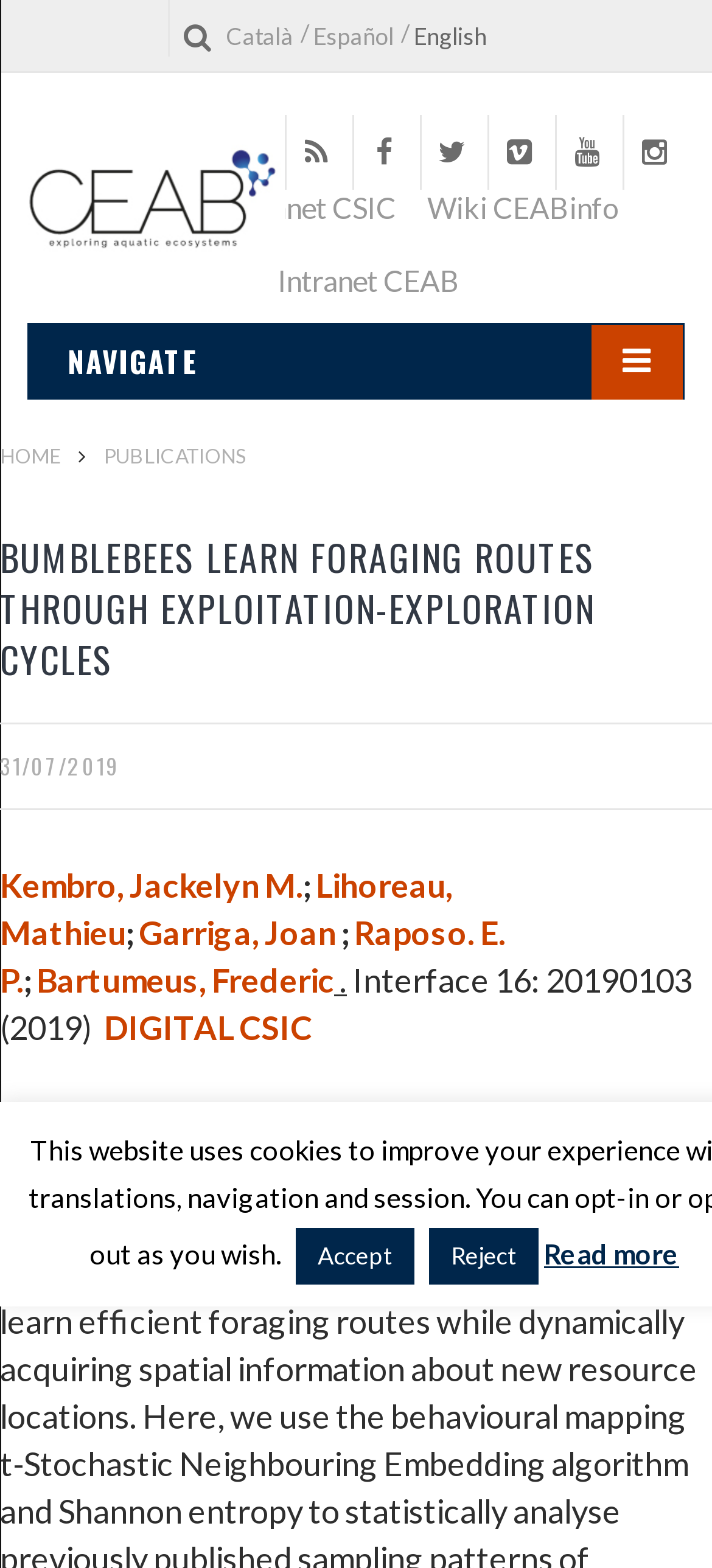Explain in detail what is displayed on the webpage.

This webpage is about a research article titled "Bumblebees learn foraging routes through exploitation-exploration cycles". At the top, there are several social media links, including Facebook, Twitter, Vimeo, and YouTube, aligned horizontally. Below these links, there are more links to various websites, such as Contact, Intranet CSIC, and Wiki CEABinfo.

On the left side, there is a navigation menu with links to CEAB, Navigate, Home, and Publications. The CEAB link has an associated image. The navigation menu is followed by a header section that displays the title of the article in a large font.

Below the header, there is a section that displays the publication date, "31/07/2019", and a list of authors, including Kembro, Jackelyn M., Lihoreau, Mathieu, Garriga, Joan, Raposo. E. P., and Bartumeus, Frederic. The authors' names are separated by semicolons.

Further down, there is a section that displays the publication information, including the title "Interface 16: 20190103 (2019)". On the right side of this section, there is a link to DIGITAL CSIC.

At the bottom of the page, there are three buttons: Accept, Reject, and Read more. The Read more button is located on the right side, while the Accept and Reject buttons are aligned horizontally above it.